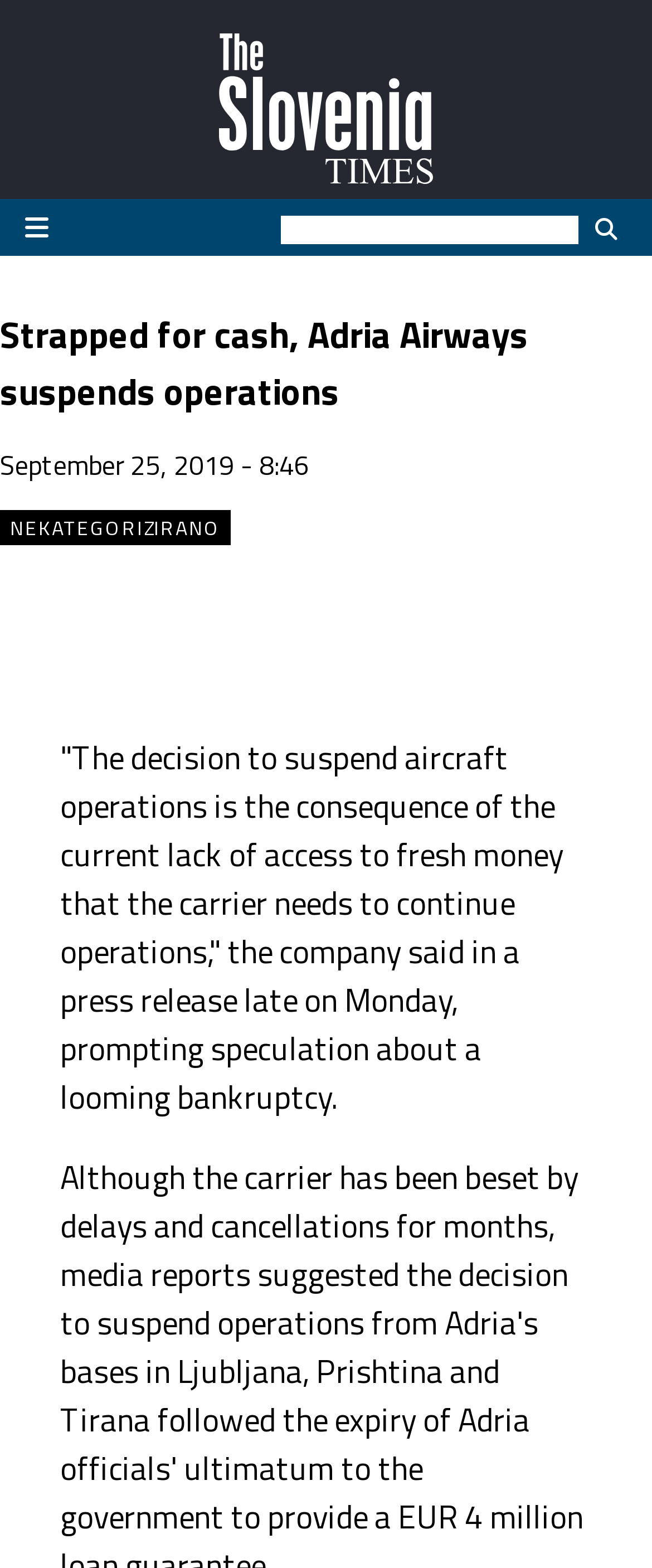Provide the bounding box coordinates of the HTML element described by the text: "".

[0.897, 0.138, 0.962, 0.155]